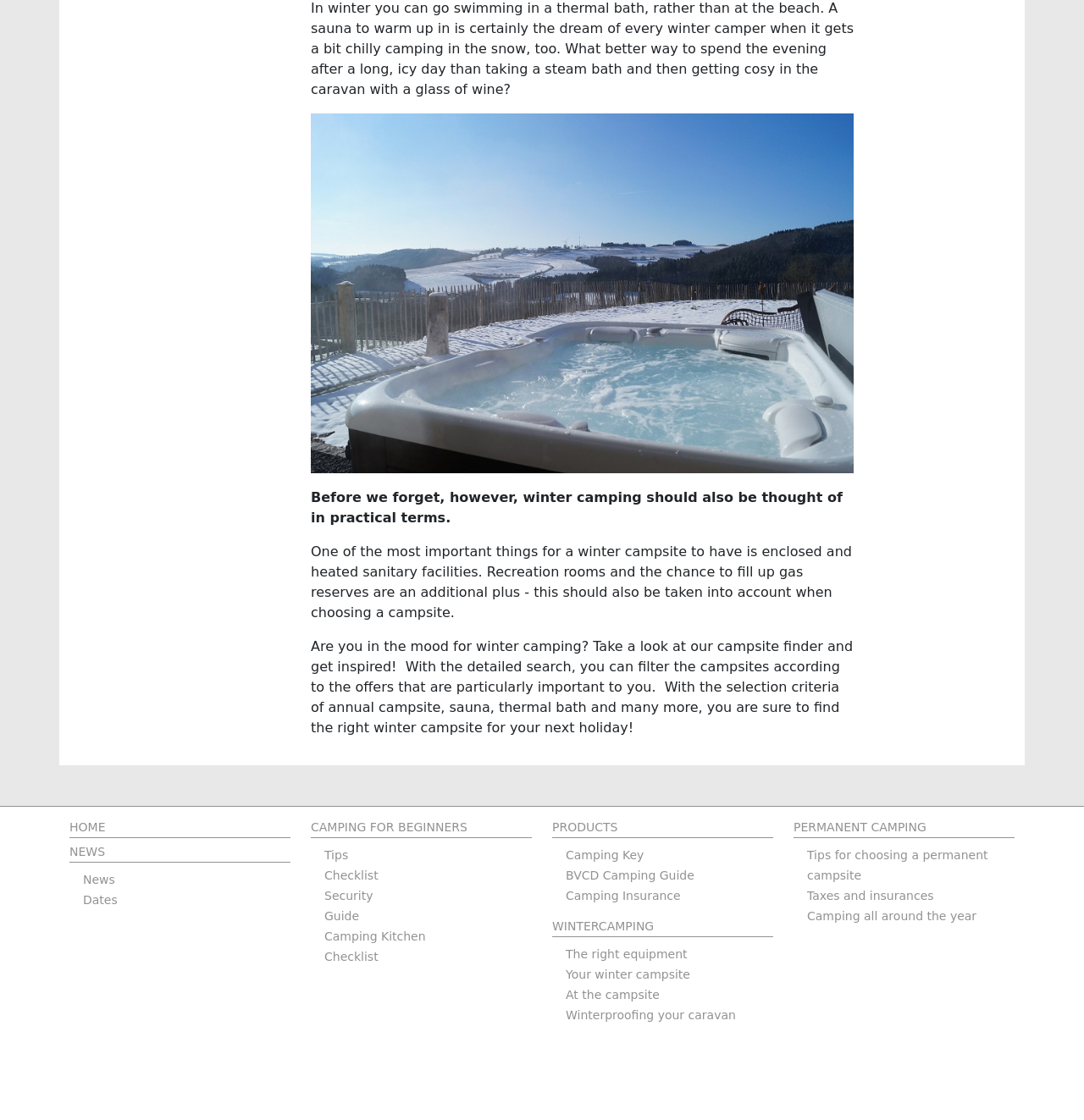What is the purpose of the campsite finder?
Your answer should be a single word or phrase derived from the screenshot.

To find a suitable winter campsite